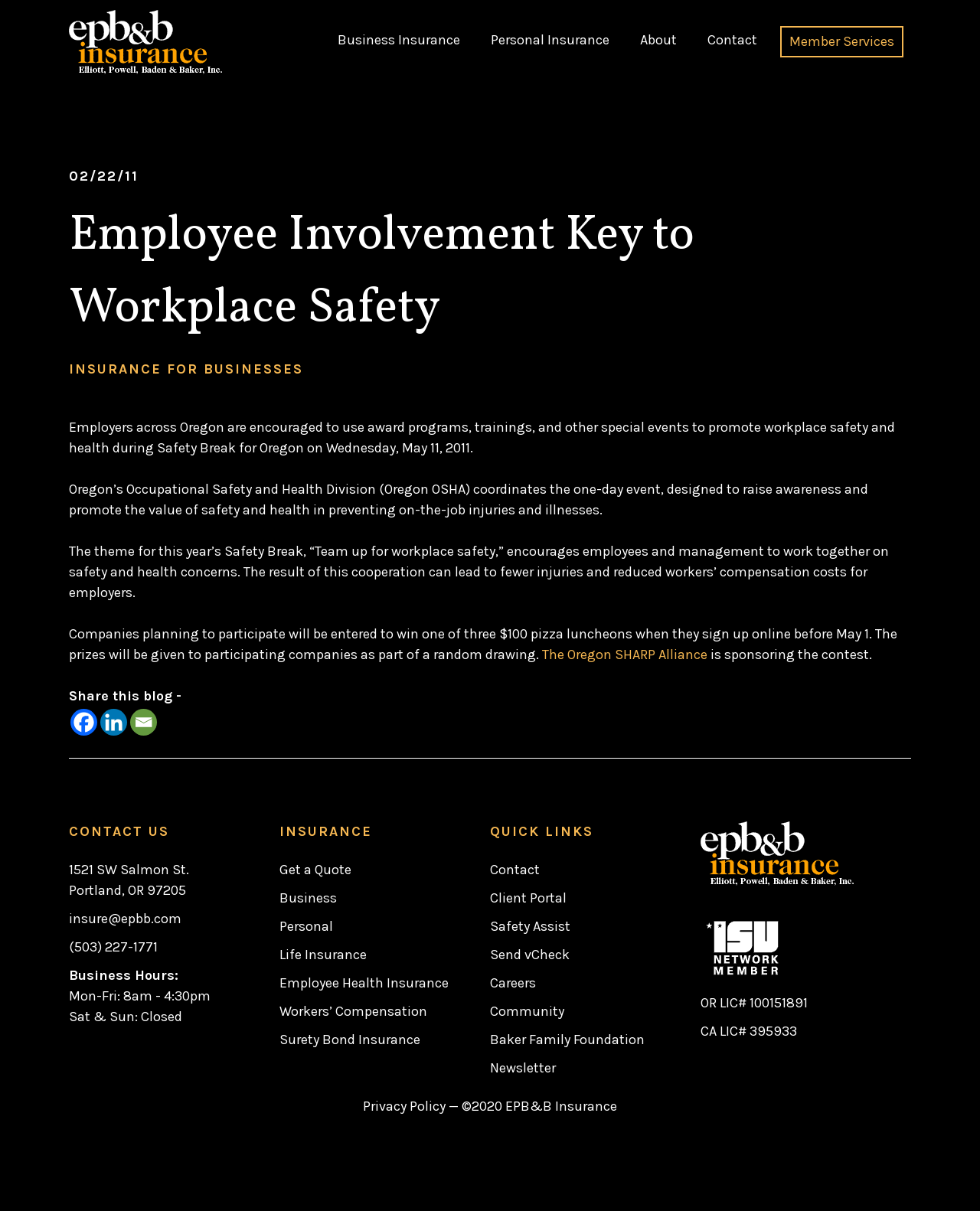What is the name of the insurance company?
Can you give a detailed and elaborate answer to the question?

I found the answer by looking at the static text element with the content 'Elliott, Powell, Baden & Baker, Inc.' which is located at the top of the webpage, indicating the name of the insurance company.